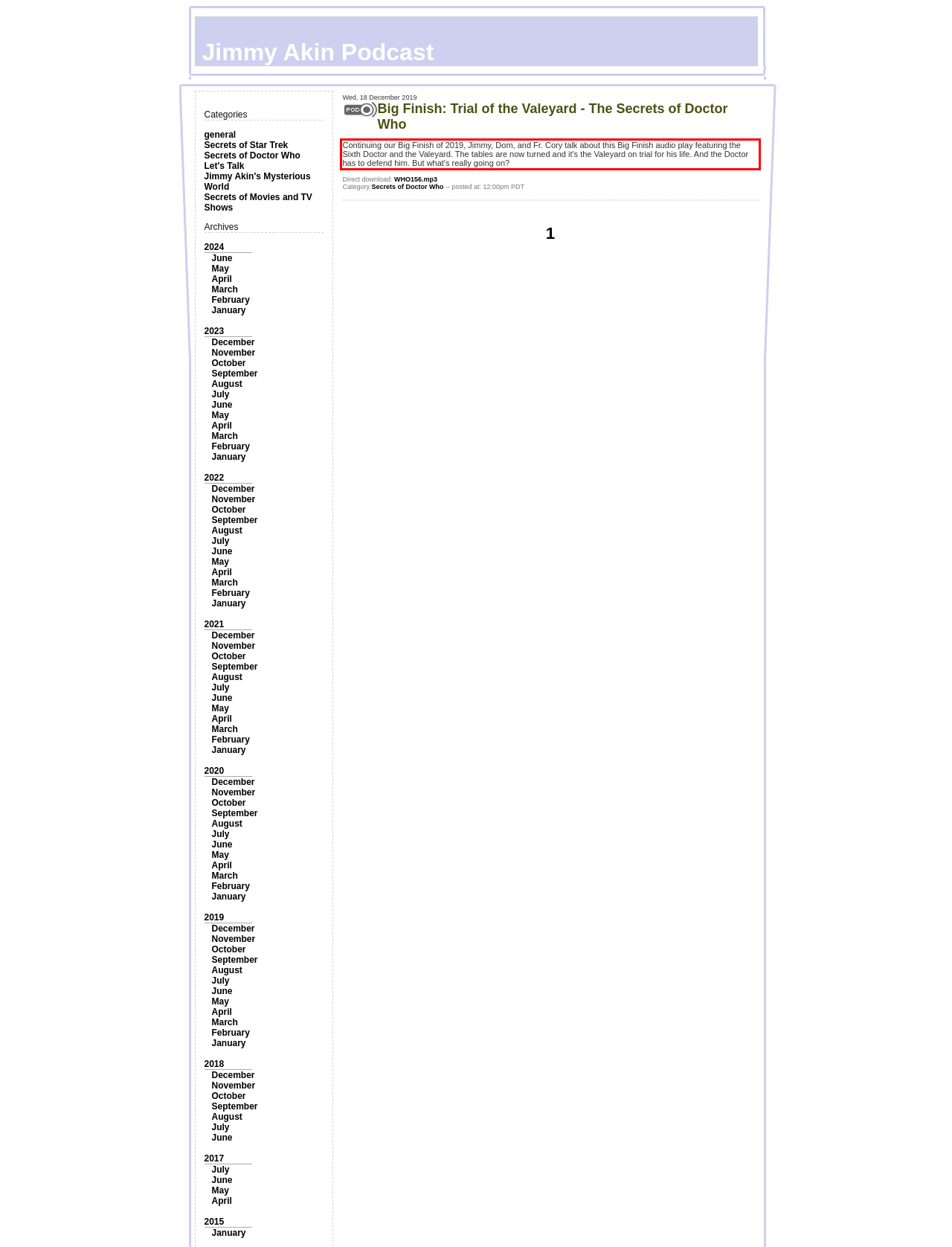Analyze the screenshot of the webpage that features a red bounding box and recognize the text content enclosed within this red bounding box.

Continuing our Big Finish of 2019, Jimmy, Dom, and Fr. Cory talk about this Big Finish audio play featuring the Sixth Doctor and the Valeyard. The tables are now turned and it's the Valeyard on trial for his life. And the Doctor has to defend him. But what's really going on?